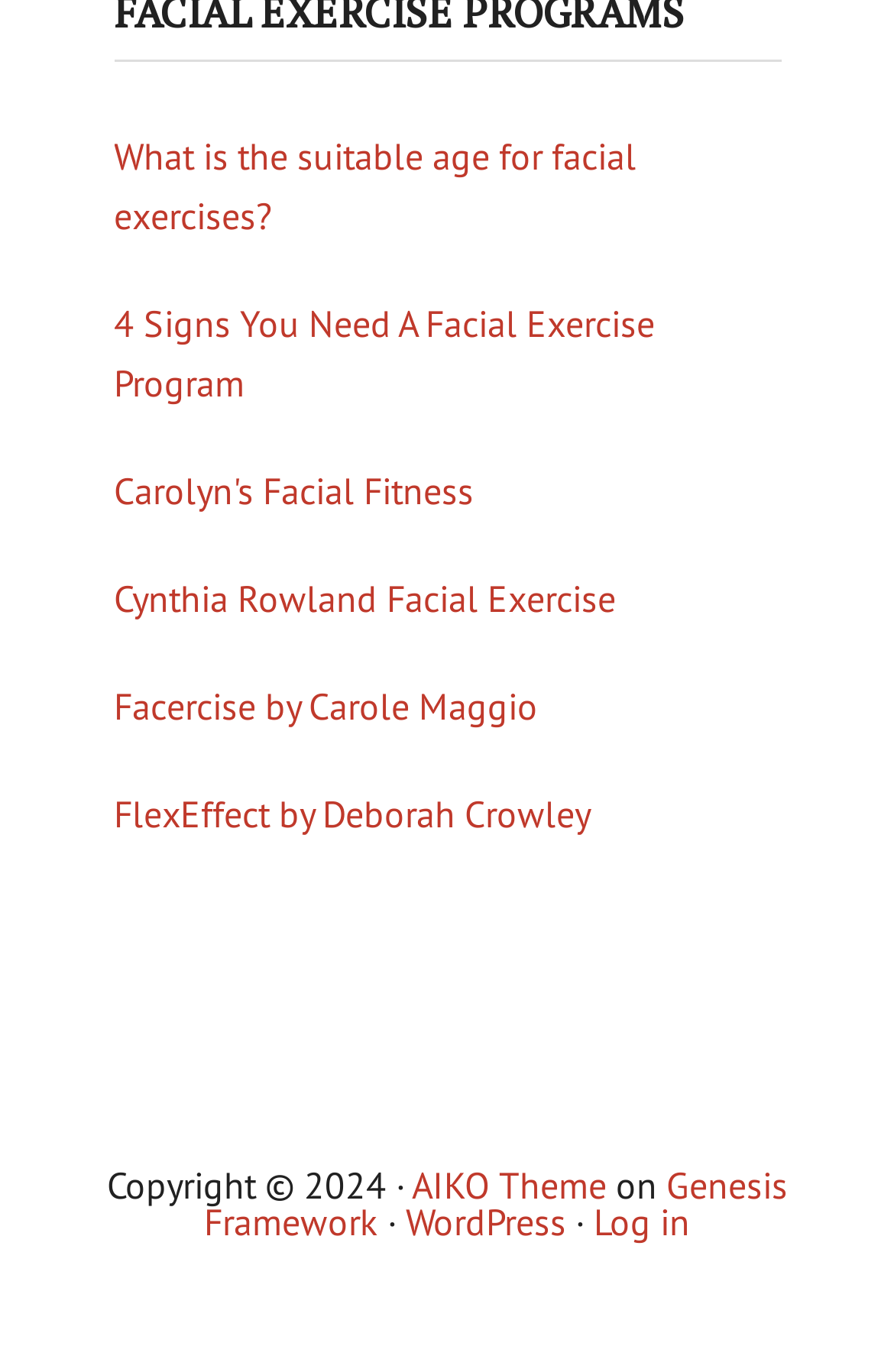Could you specify the bounding box coordinates for the clickable section to complete the following instruction: "Learn about 'Carolyn's Facial Fitness'"?

[0.127, 0.336, 0.873, 0.38]